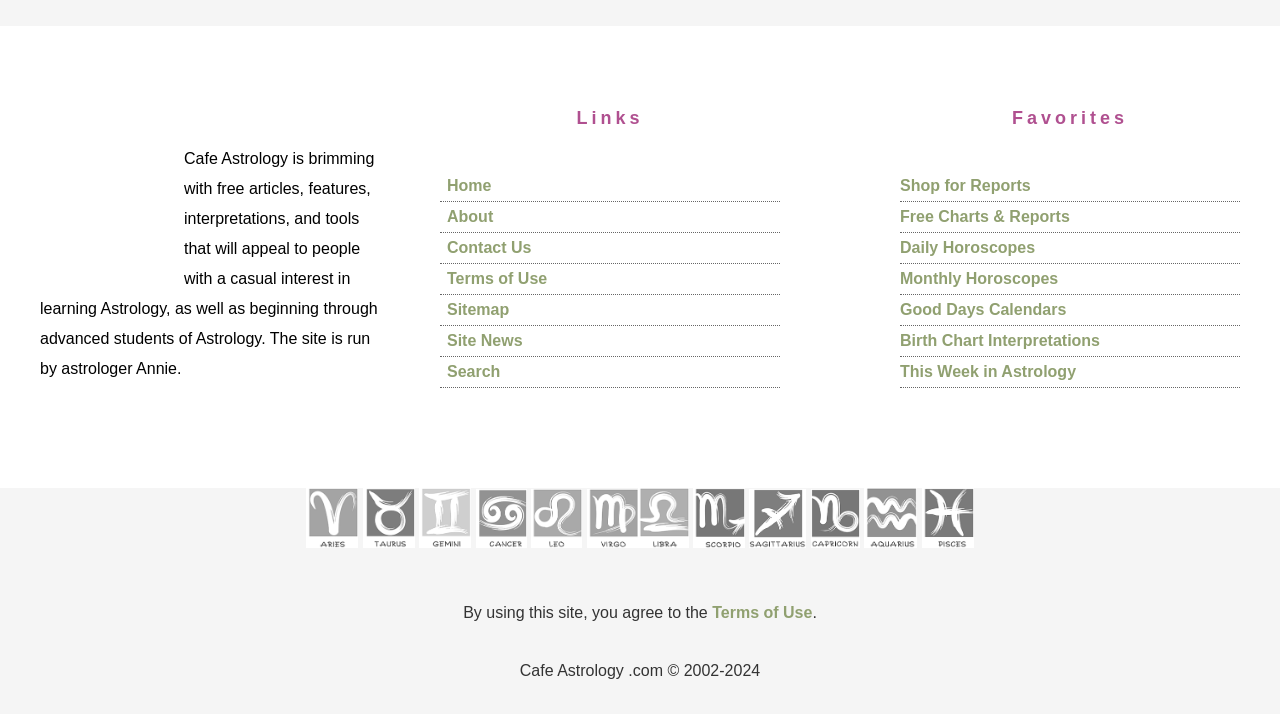Can you give a comprehensive explanation to the question given the content of the image?
How many links are there under the 'Favorites' heading?

The answer can be found by counting the number of link elements under the 'Favorites' heading, which are 'Shop for Reports', 'Free Charts & Reports', 'Daily Horoscopes', 'Monthly Horoscopes', 'Good Days Calendars', 'Birth Chart Interpretations', 'This Week in Astrology'.